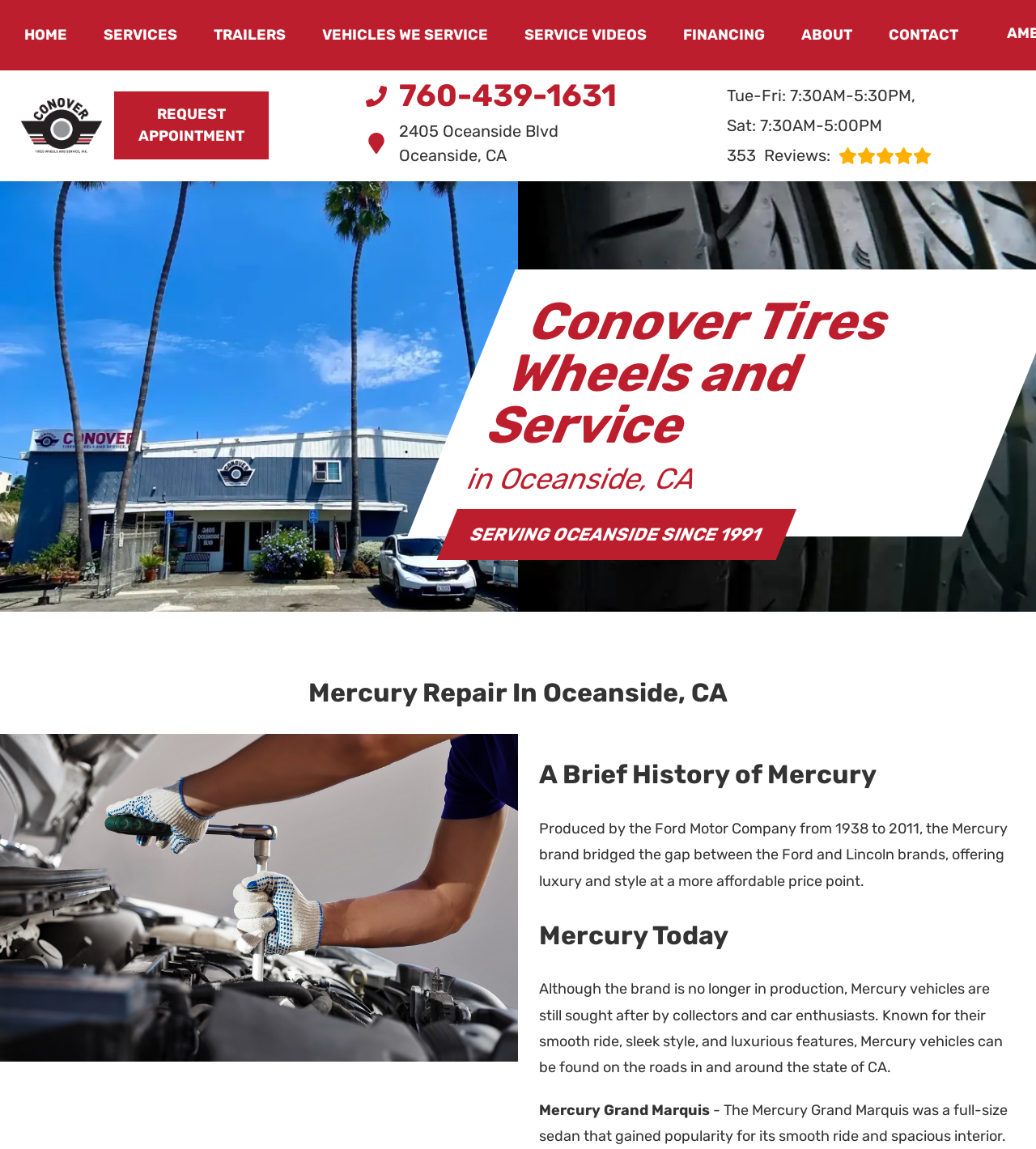Provide a brief response in the form of a single word or phrase:
What type of vehicles does the service center serve?

Domestic, Asian, European